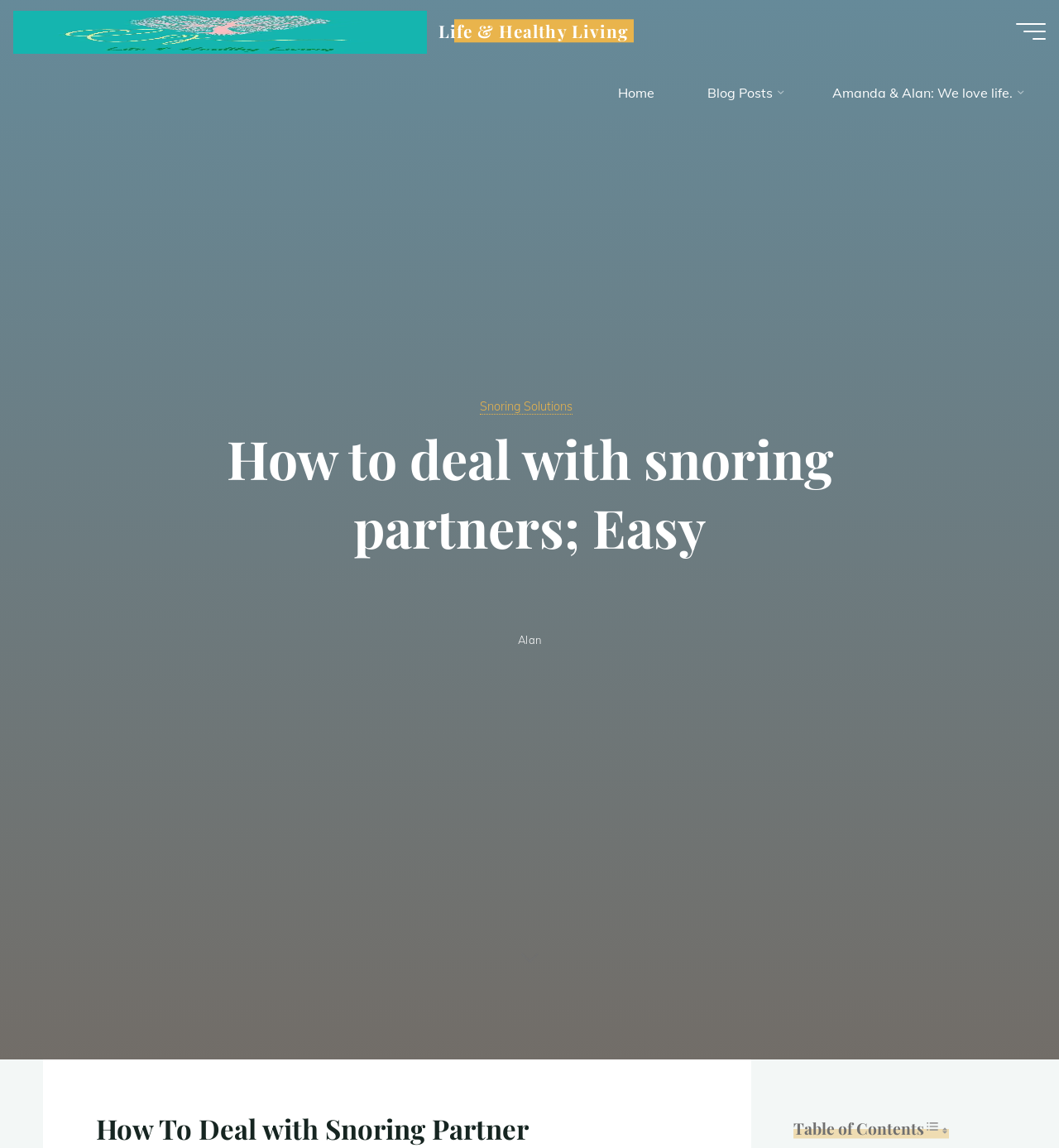Determine the bounding box coordinates of the UI element described by: "Life & Healthy Living".

[0.428, 0.024, 0.617, 0.044]